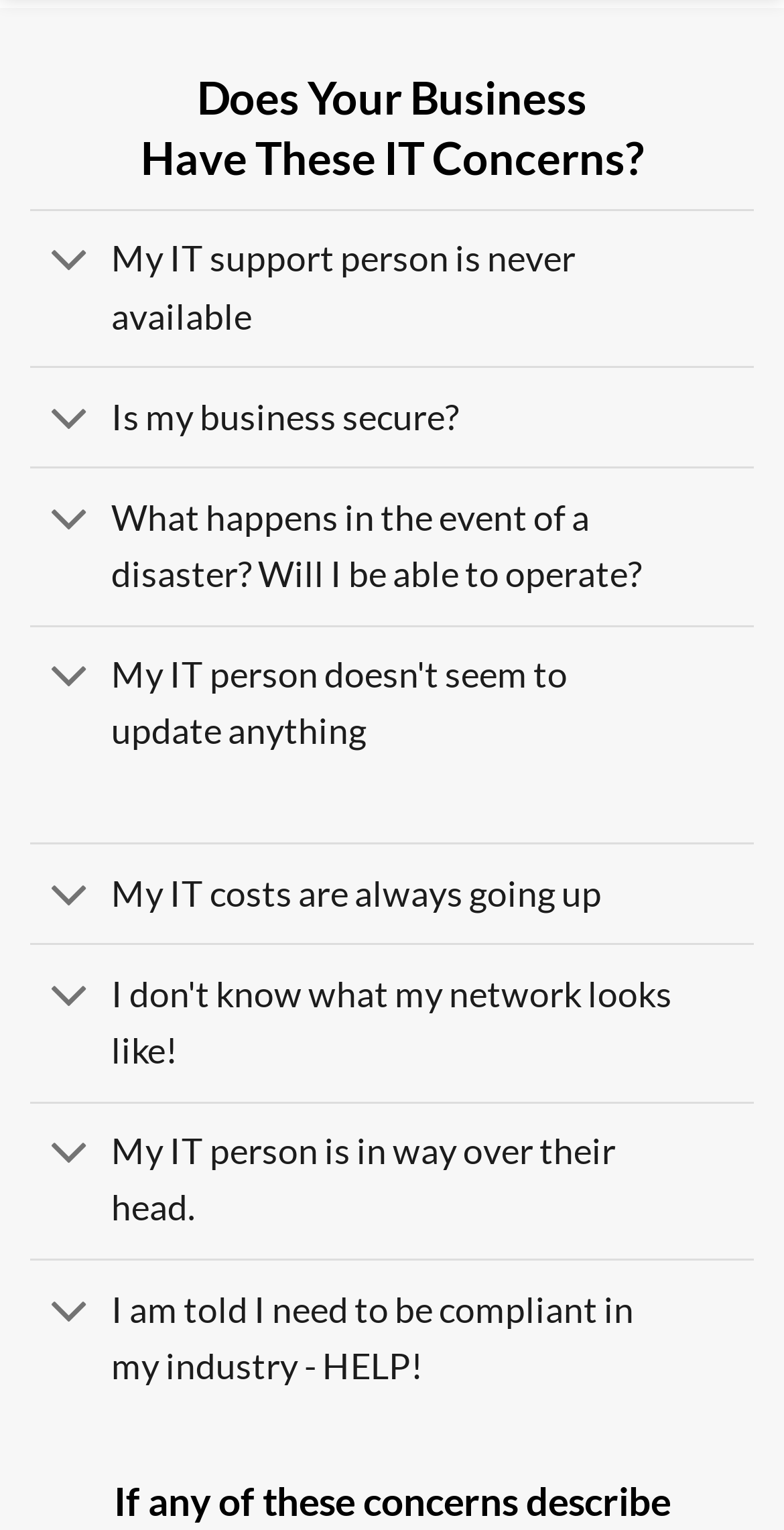Find the bounding box coordinates of the element's region that should be clicked in order to follow the given instruction: "Toggle 'What happens in the event of a disaster? Will I be able to operate?'". The coordinates should consist of four float numbers between 0 and 1, i.e., [left, top, right, bottom].

[0.038, 0.305, 0.962, 0.408]